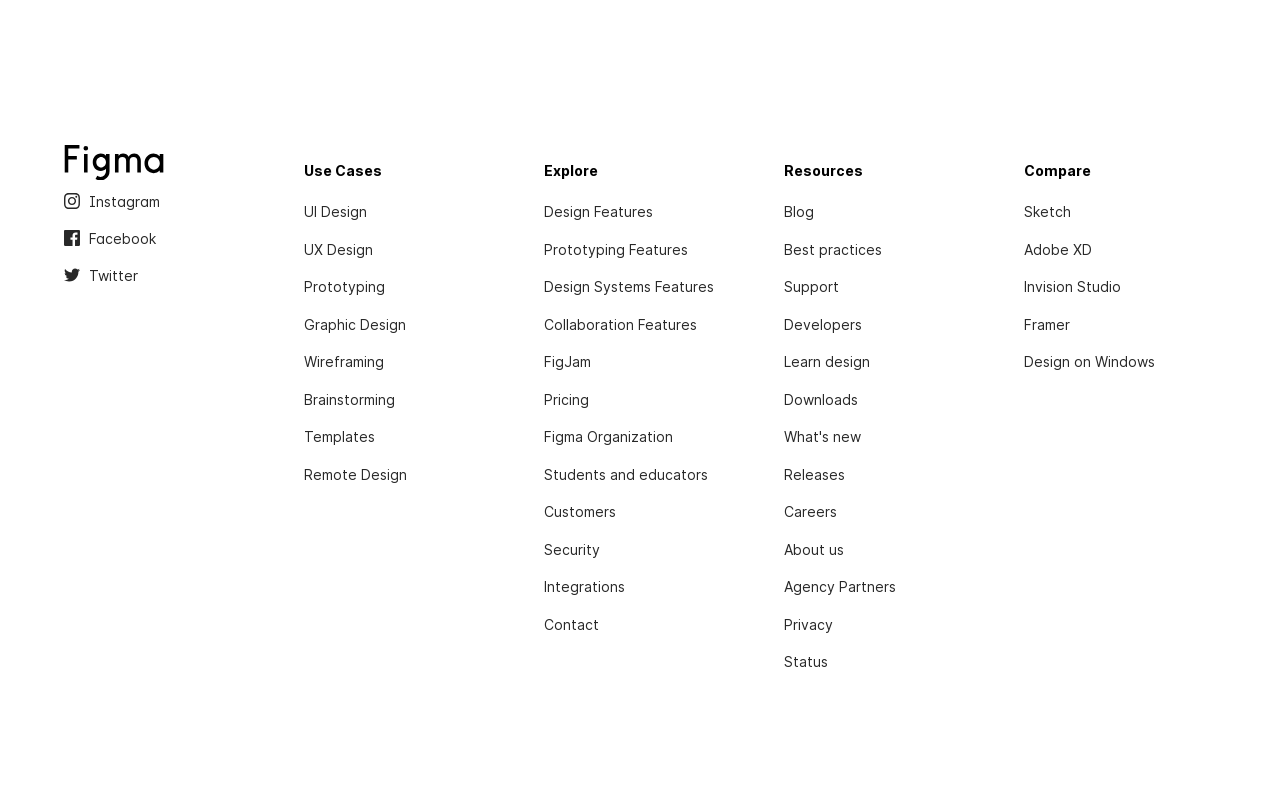Find the bounding box coordinates of the clickable region needed to perform the following instruction: "Compare with Sketch". The coordinates should be provided as four float numbers between 0 and 1, i.e., [left, top, right, bottom].

[0.8, 0.246, 0.837, 0.286]